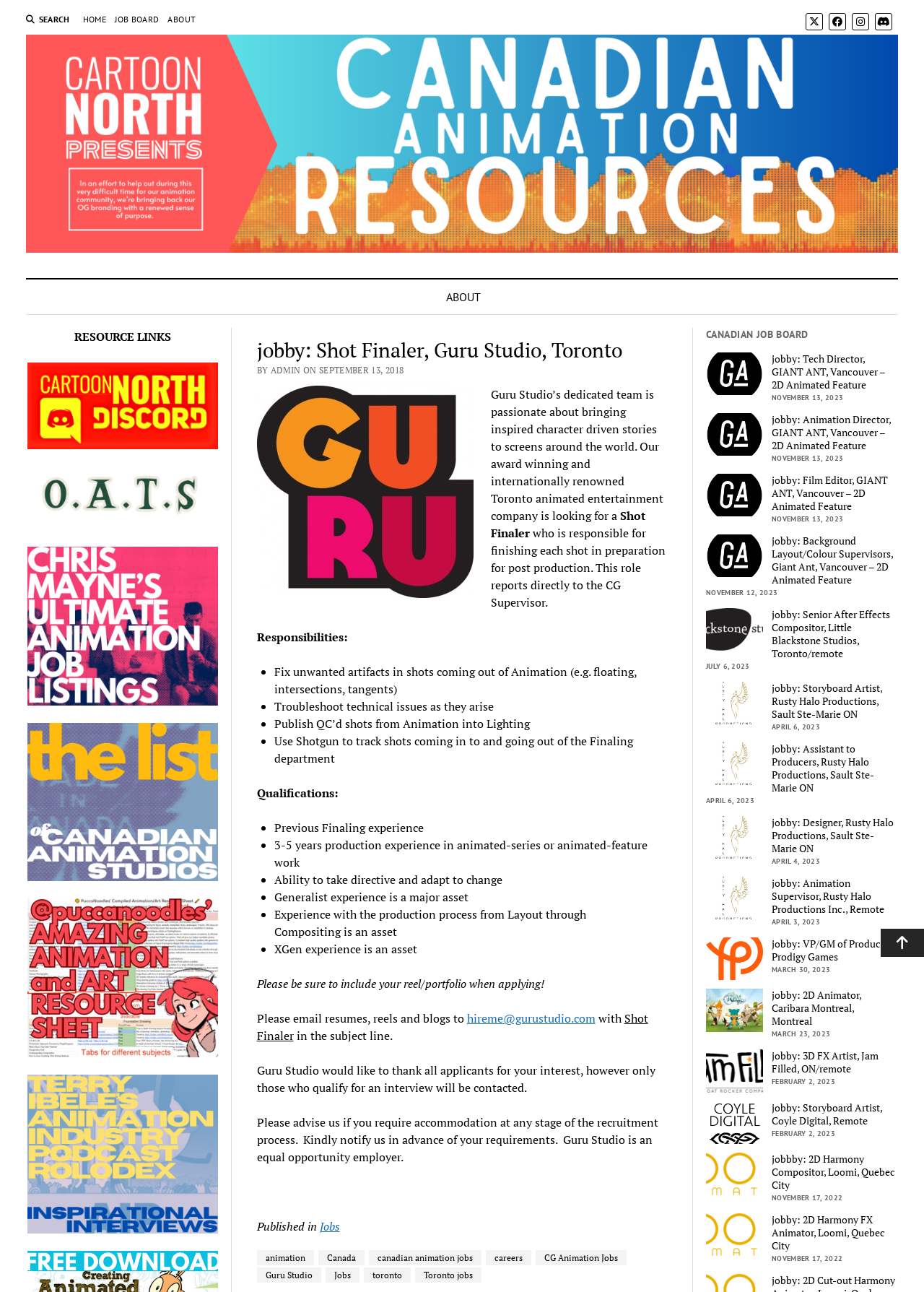Identify the bounding box coordinates of the part that should be clicked to carry out this instruction: "Search for jobs".

[0.028, 0.01, 0.076, 0.02]